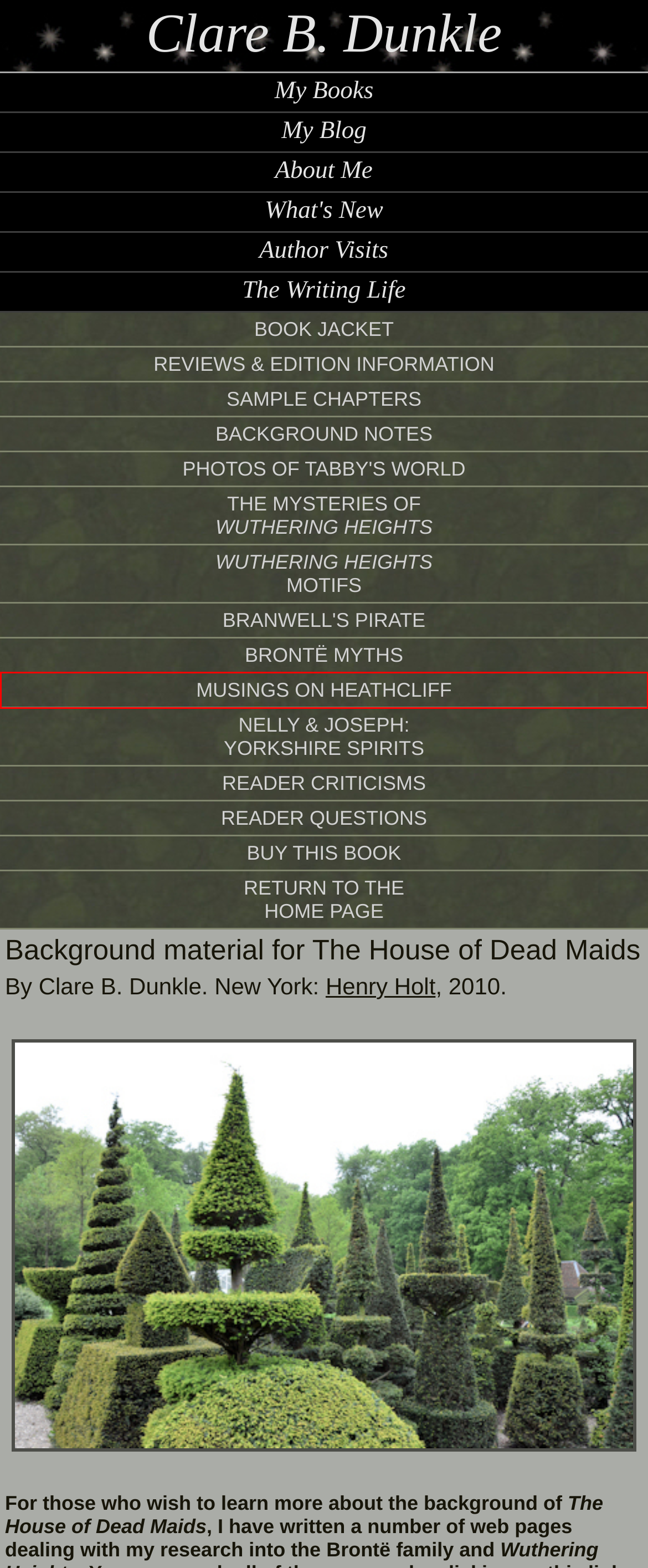Review the webpage screenshot and focus on the UI element within the red bounding box. Select the best-matching webpage description for the new webpage that follows after clicking the highlighted element. Here are the candidates:
A. The Writing of Clare B. Dunkle
B. Clare B. Dunkle's Author Visits
C. What's New on the Website of Clare Dunkle
D. A Photographic Study for Clare B. Dunkle's The House of Dead Maids
E. Musings on Heathcliff: Background Material for Clare Dunkle's The House of Dead Maids
F. Background Notes about Clare Dunkle's The House of Dead Maids
G. Clare B. Dunkle's Introduction to Writing & Publishing
H. About Clare B. Dunkle

E